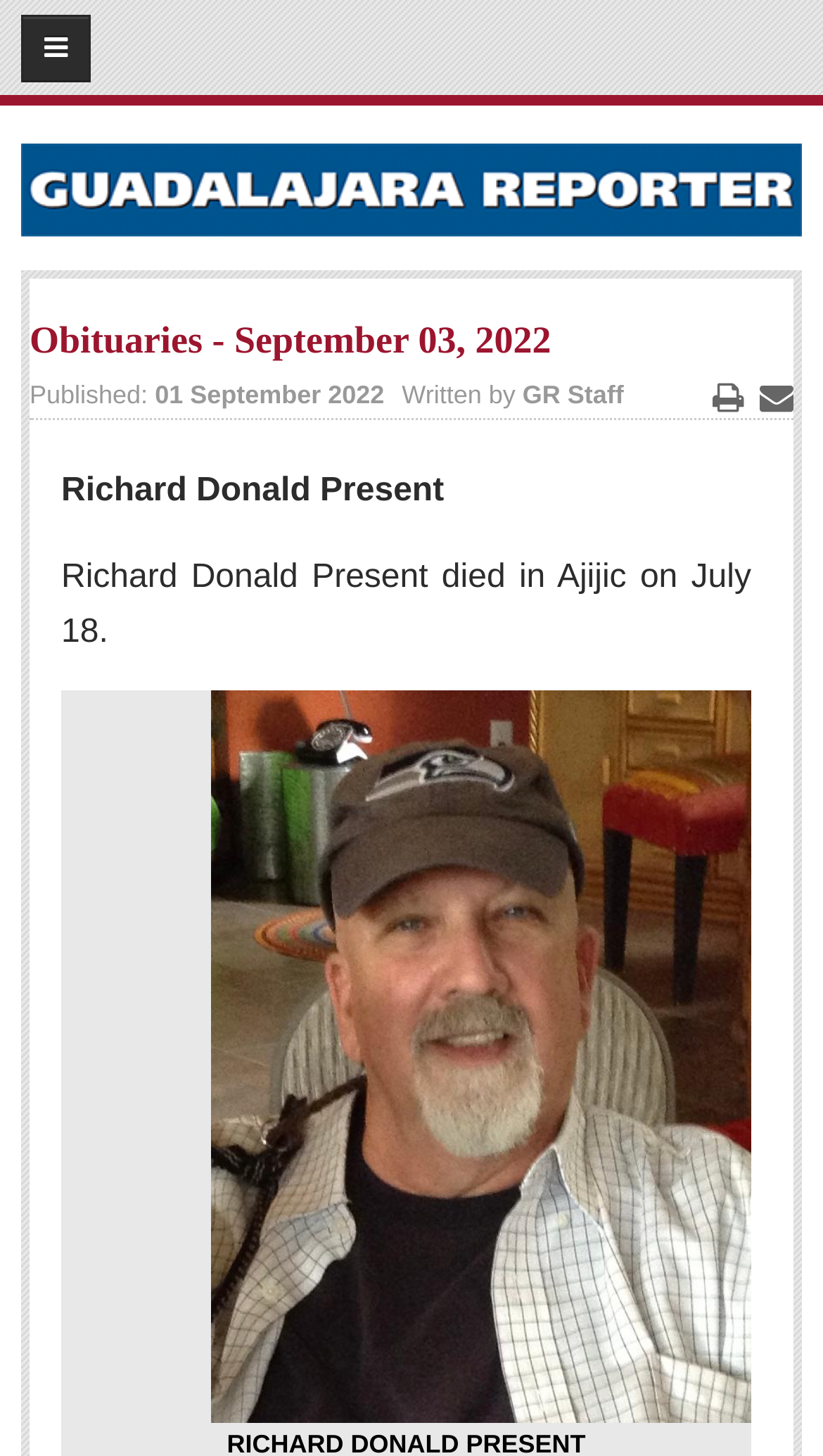Extract the main title from the webpage.

Obituaries - September 03, 2022